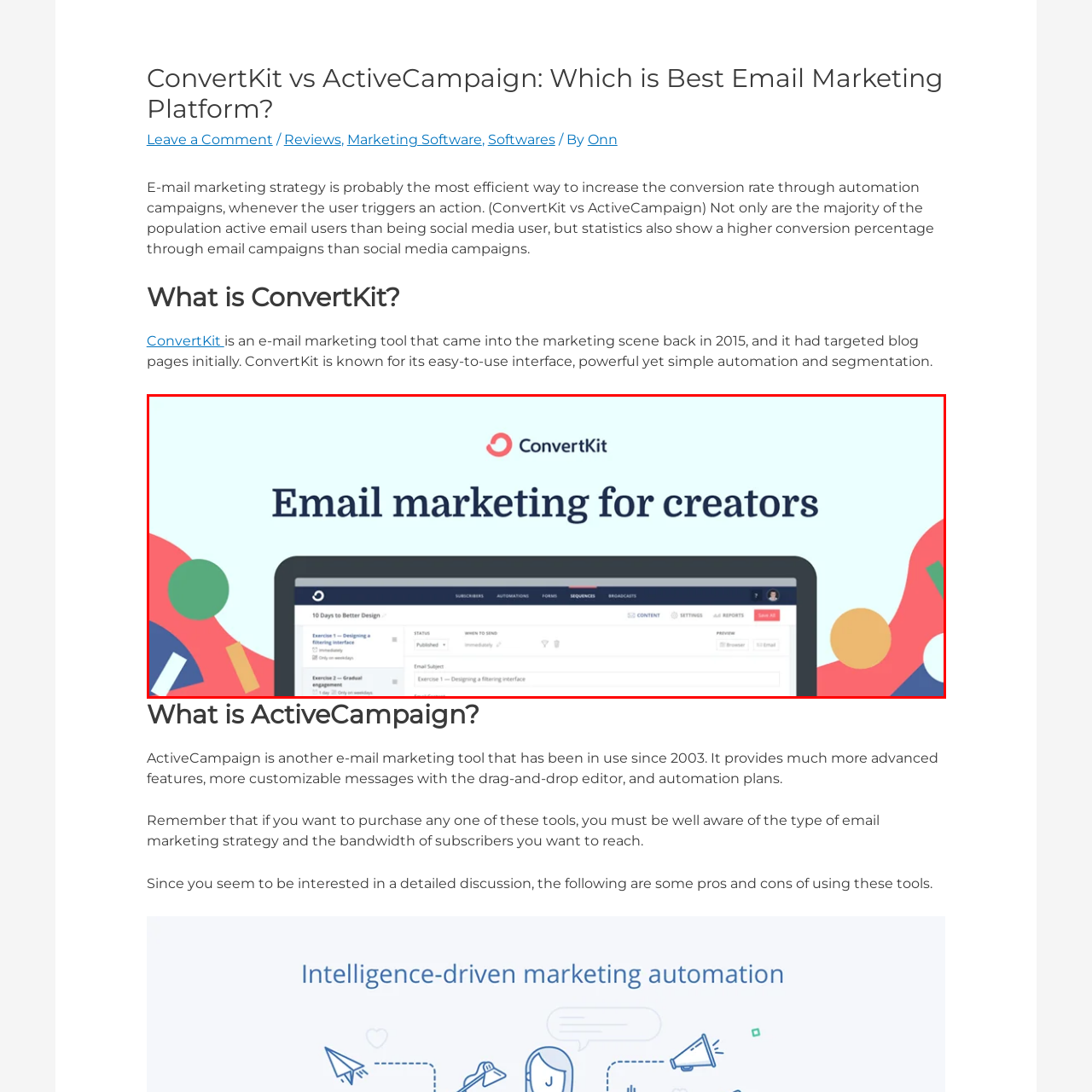Give a detailed account of the scene depicted within the red boundary.

The image showcases the ConvertKit platform, an email marketing tool designed specifically for creators. It features a user-friendly interface with a prominent header reading "Email marketing for creators," highlighting its focus on empowering users to enhance their marketing strategies. The visual includes a snapshot of the dashboard, showcasing various sections such as "Subscribers," "Automations," "Forms," and "Sequences," giving a glimpse into the functionalities available. The design is complemented by vibrant colors and shapes, reinforcing the creative aspect of the platform. This image effectively communicates ConvertKit's purpose of simplifying email marketing for creators looking to engage their audience and automate their campaigns efficiently.